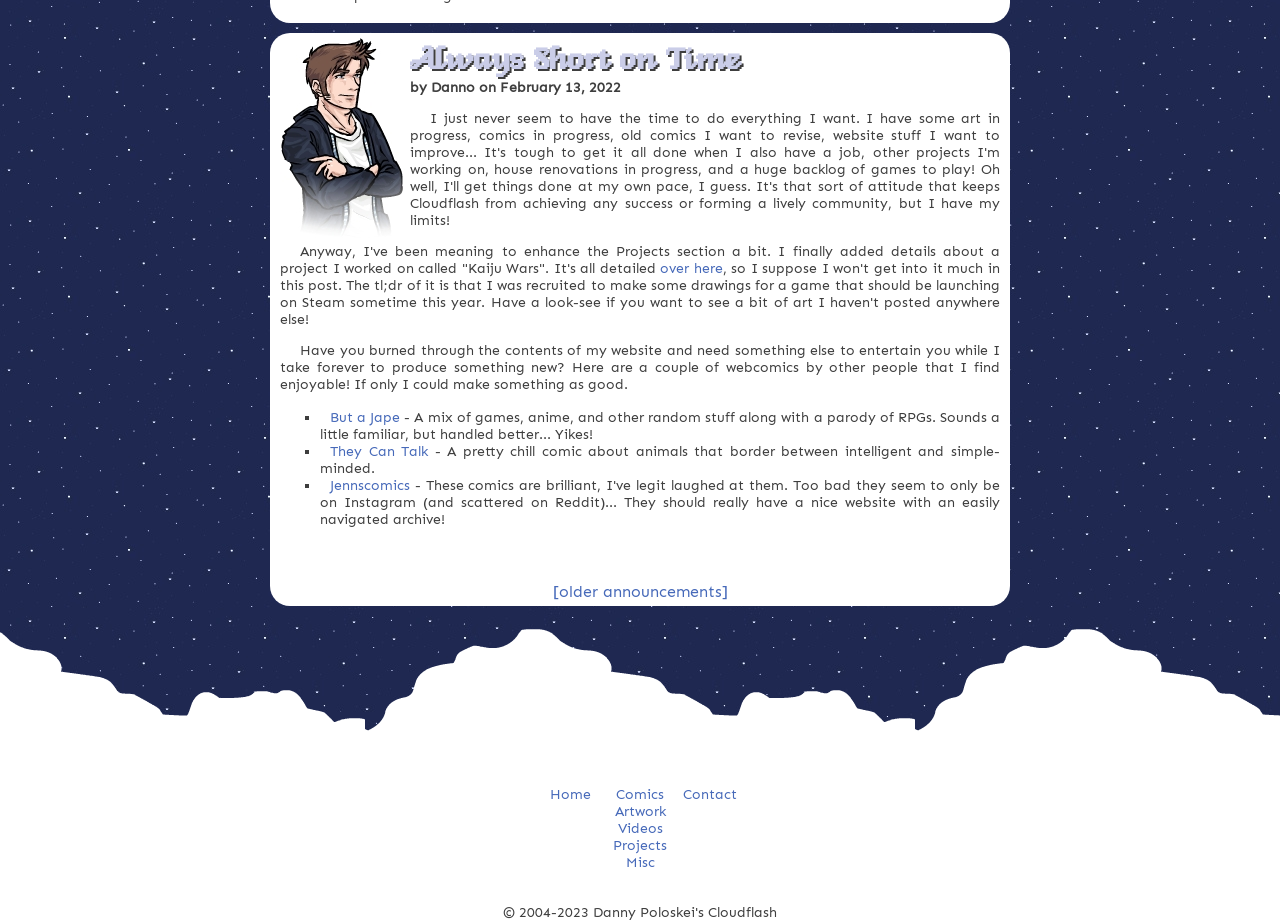Identify the bounding box for the described UI element: "Über uns".

None